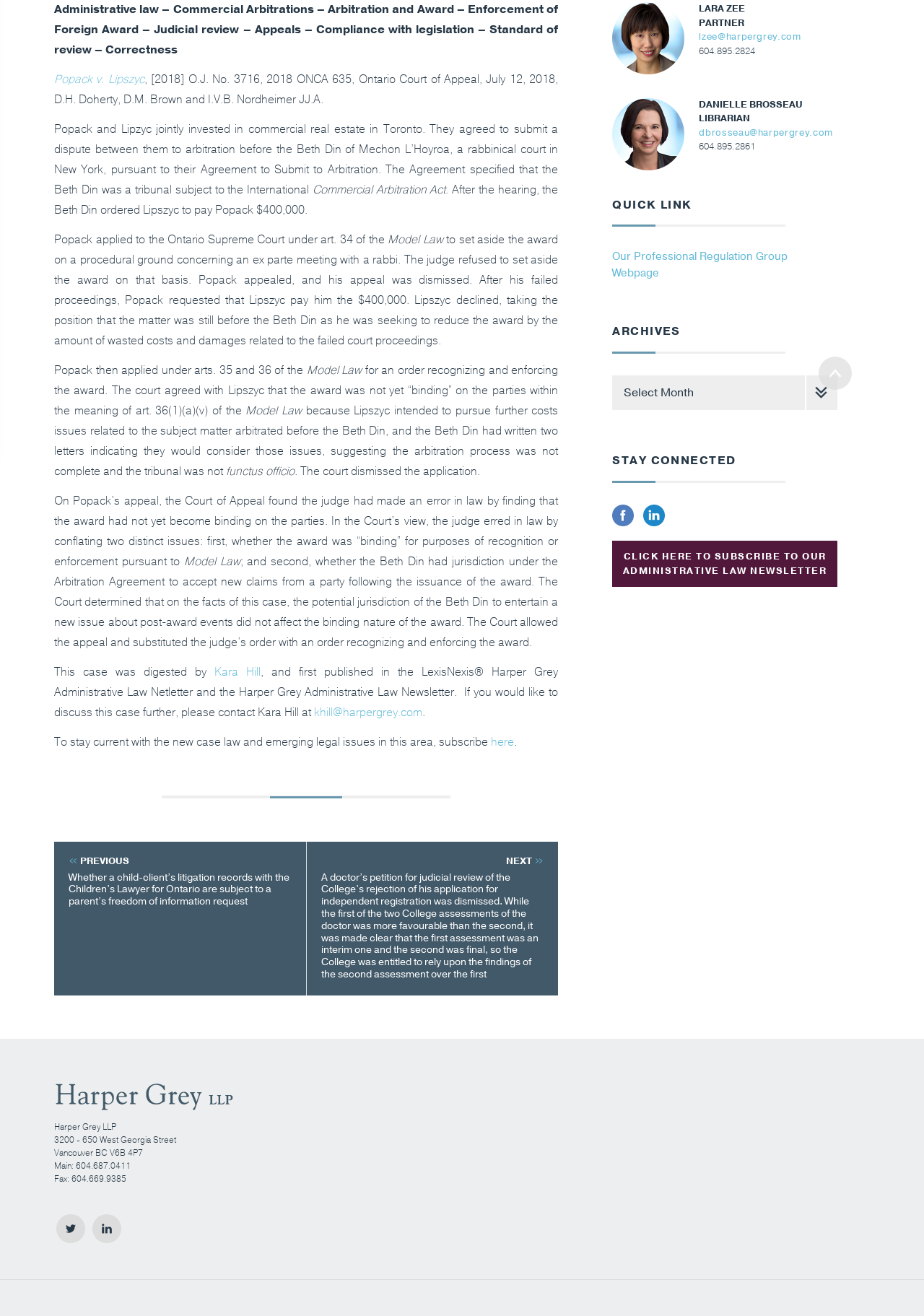Return the bounding box coordinates of the UI element that corresponds to this description: "Kara Hill". The coordinates must be given as four float numbers in the range of 0 and 1, [left, top, right, bottom].

[0.232, 0.504, 0.282, 0.517]